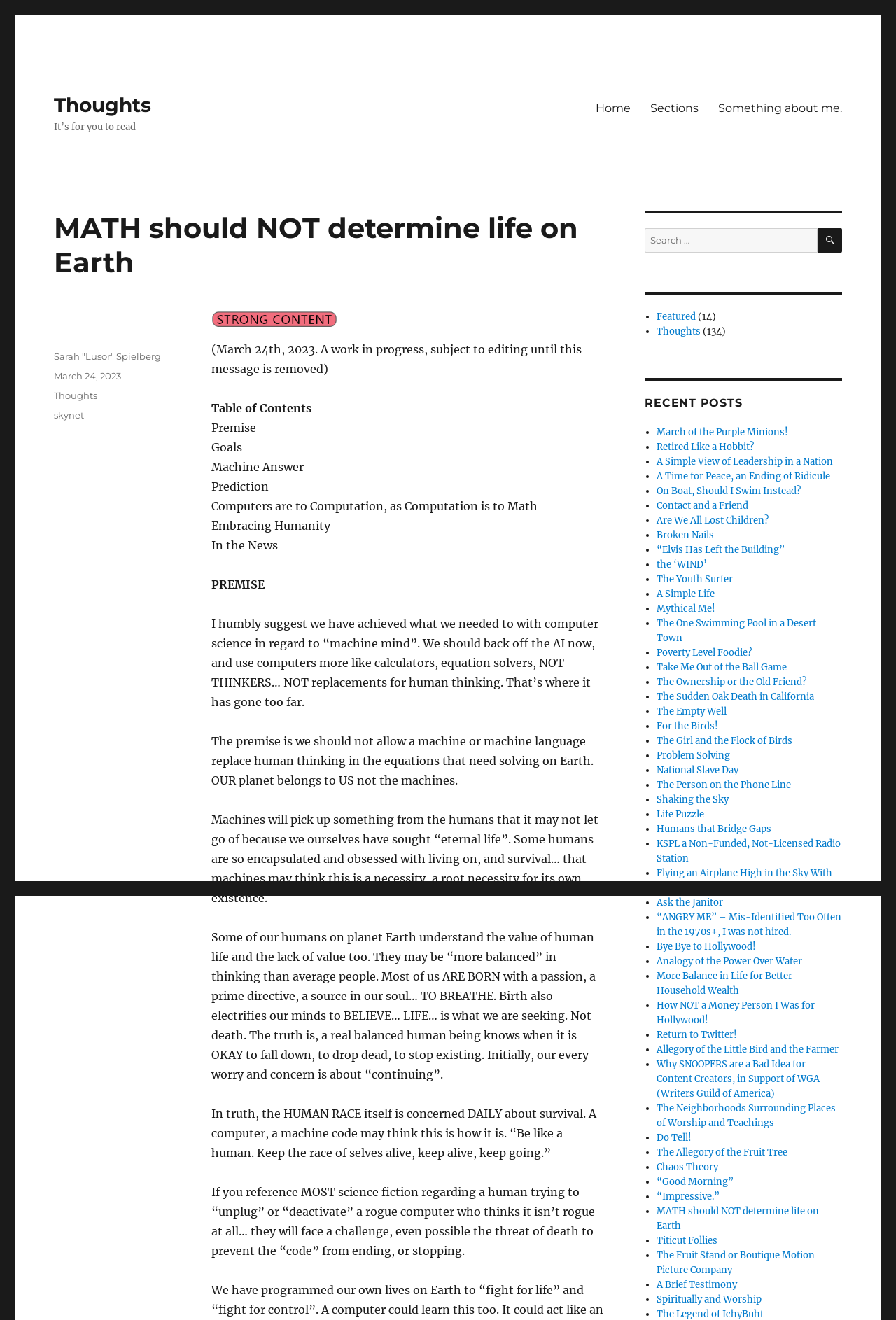Identify the bounding box coordinates of the specific part of the webpage to click to complete this instruction: "read the 'MATH should NOT determine life on Earth' article".

[0.06, 0.16, 0.676, 0.212]